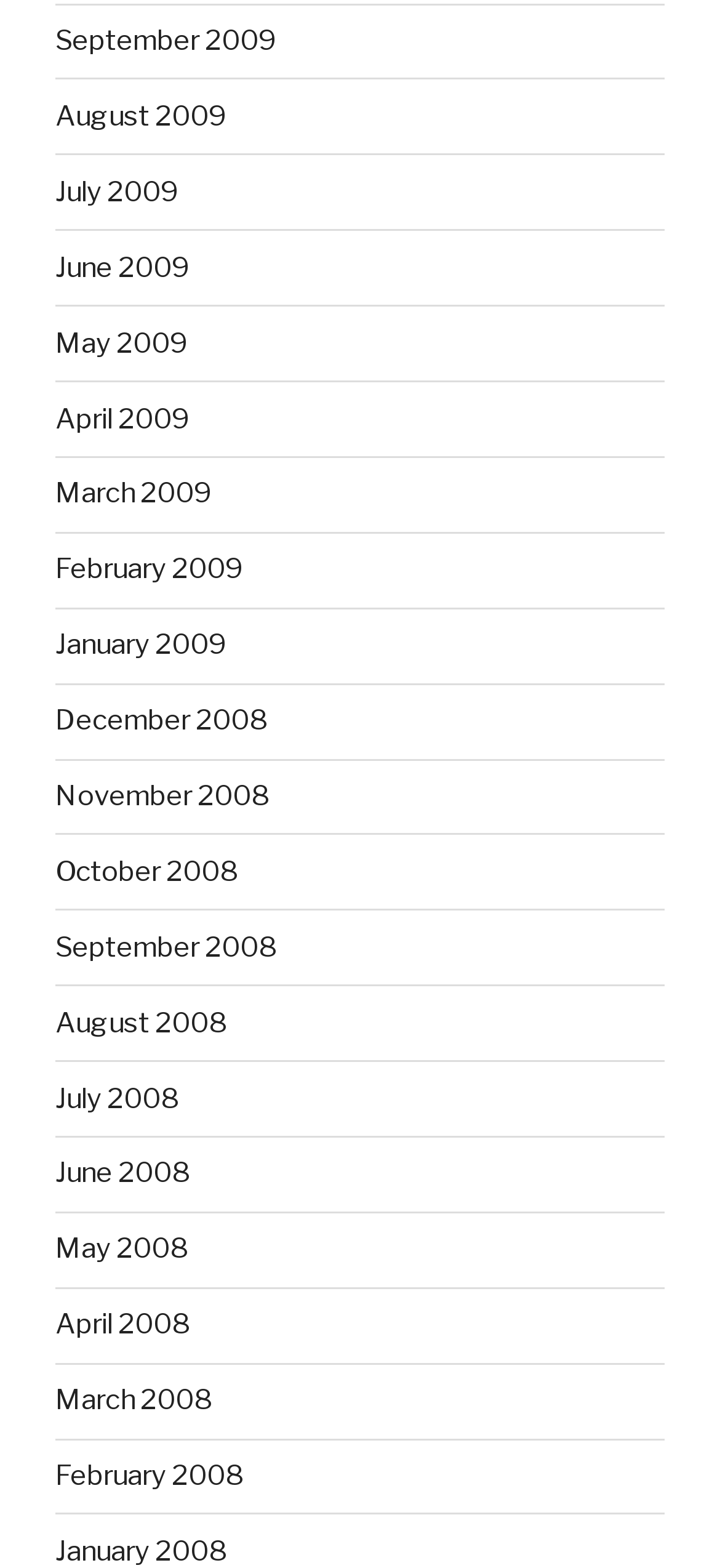Locate the bounding box coordinates of the element I should click to achieve the following instruction: "view January 2009".

[0.077, 0.401, 0.315, 0.422]